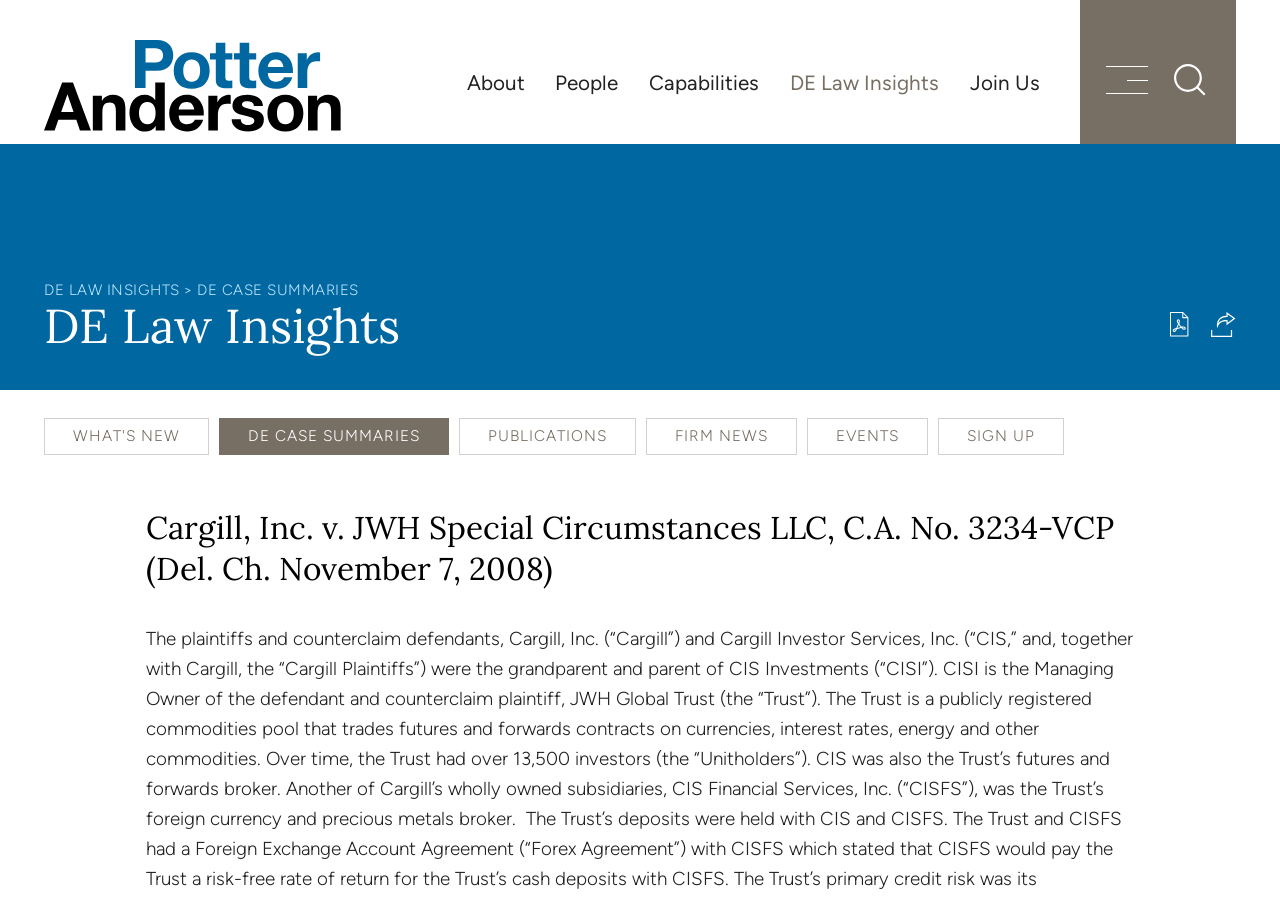Please specify the bounding box coordinates of the region to click in order to perform the following instruction: "Search for something".

[0.917, 0.071, 0.942, 0.107]